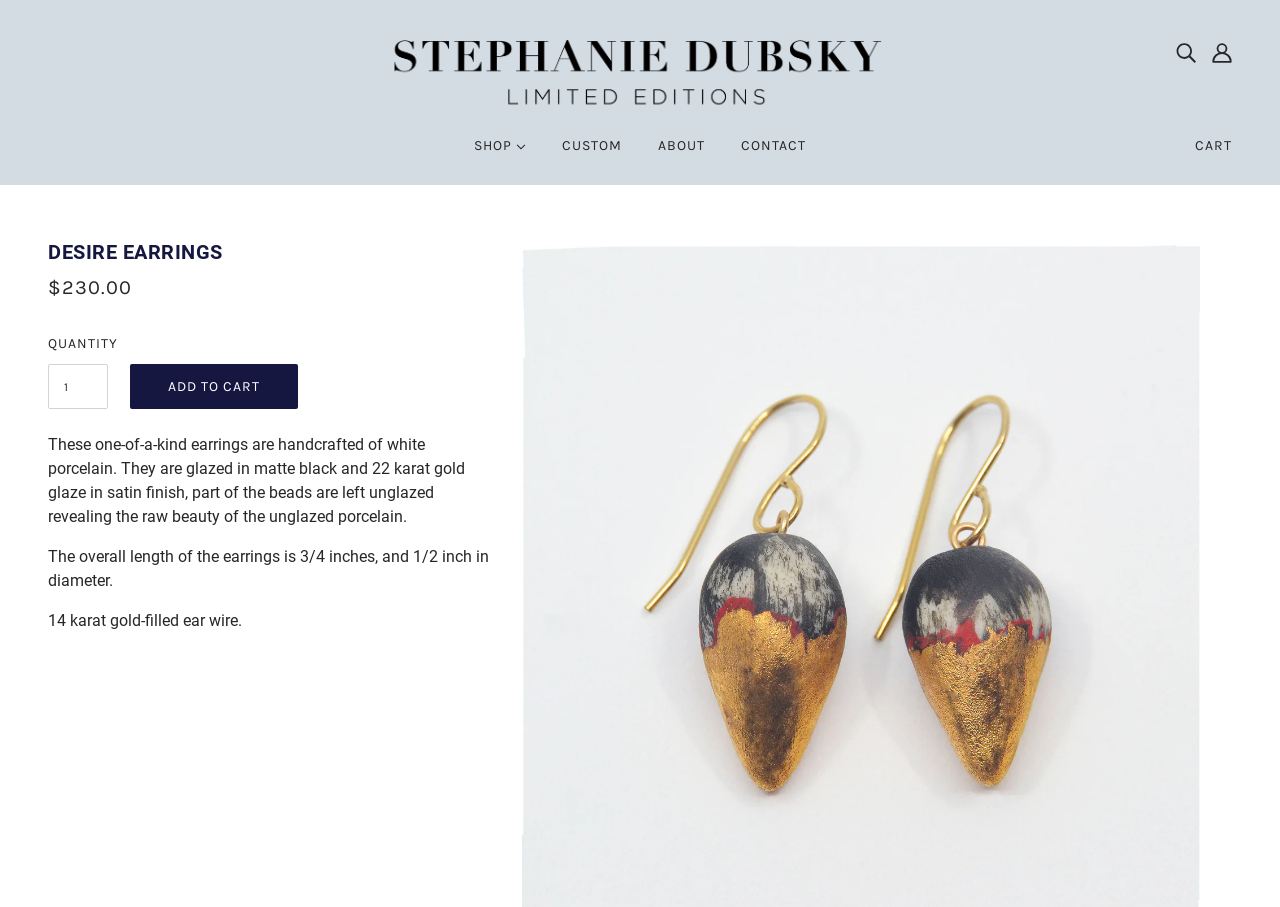Given the description Cart (0), predict the bounding box coordinates of the UI element. Ensure the coordinates are in the format (top-left x, top-left y, bottom-right x, bottom-right y) and all values are between 0 and 1.

[0.921, 0.127, 0.975, 0.195]